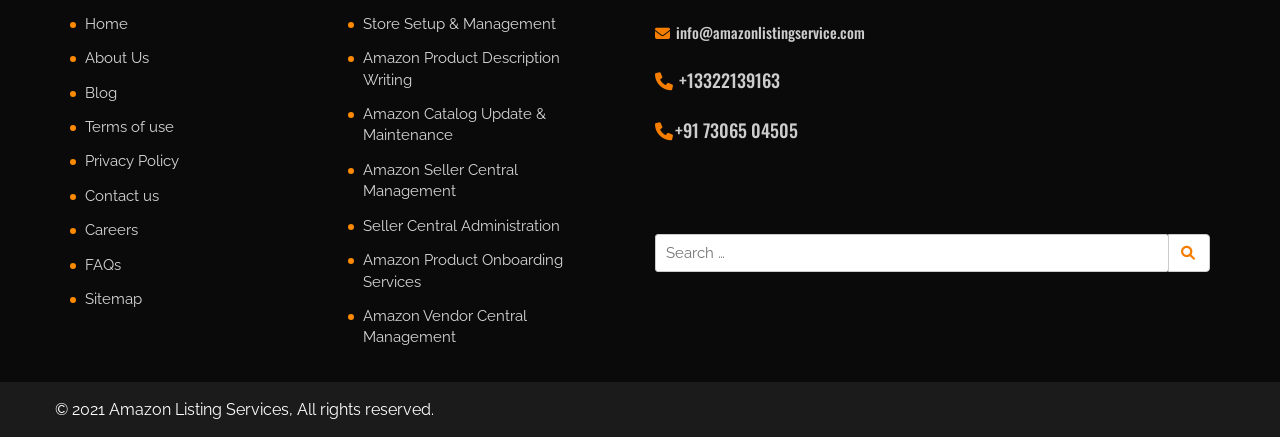Pinpoint the bounding box coordinates of the element you need to click to execute the following instruction: "Follow on Facebook". The bounding box should be represented by four float numbers between 0 and 1, in the format [left, top, right, bottom].

[0.518, 0.417, 0.538, 0.458]